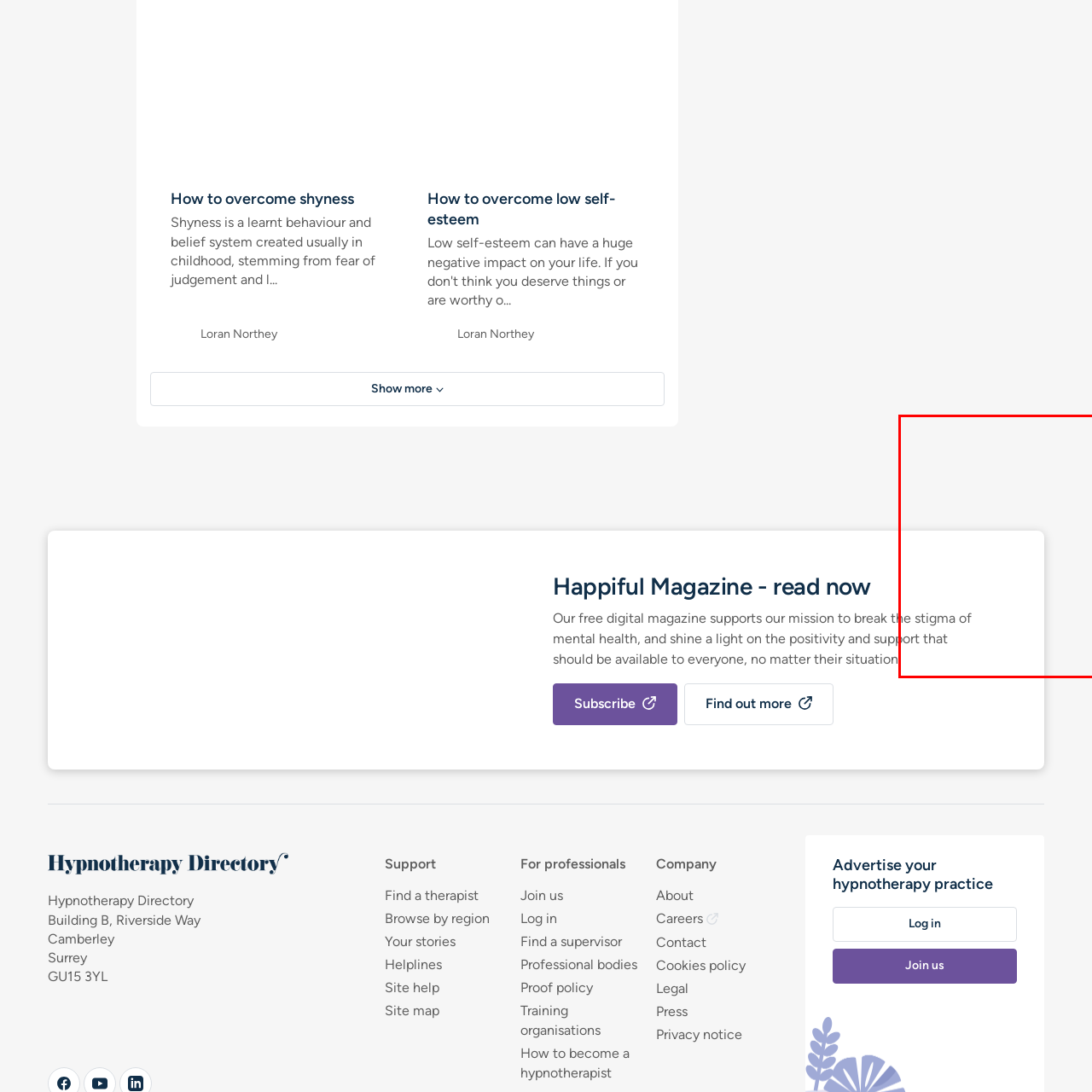Elaborate on the contents of the image highlighted by the red boundary in detail.

This image conveys the crucial message of breaking the stigma surrounding mental health. It emphasizes the importance of seeking support and creating an environment where individuals feel comfortable discussing their mental health challenges. The design features clear, inviting text that calls attention to the need for openness and connection in mental health discussions. By fostering an atmosphere of understanding and encouragement, this image serves as a reminder of the collective responsibility to advocate for mental wellness and access to support systems.